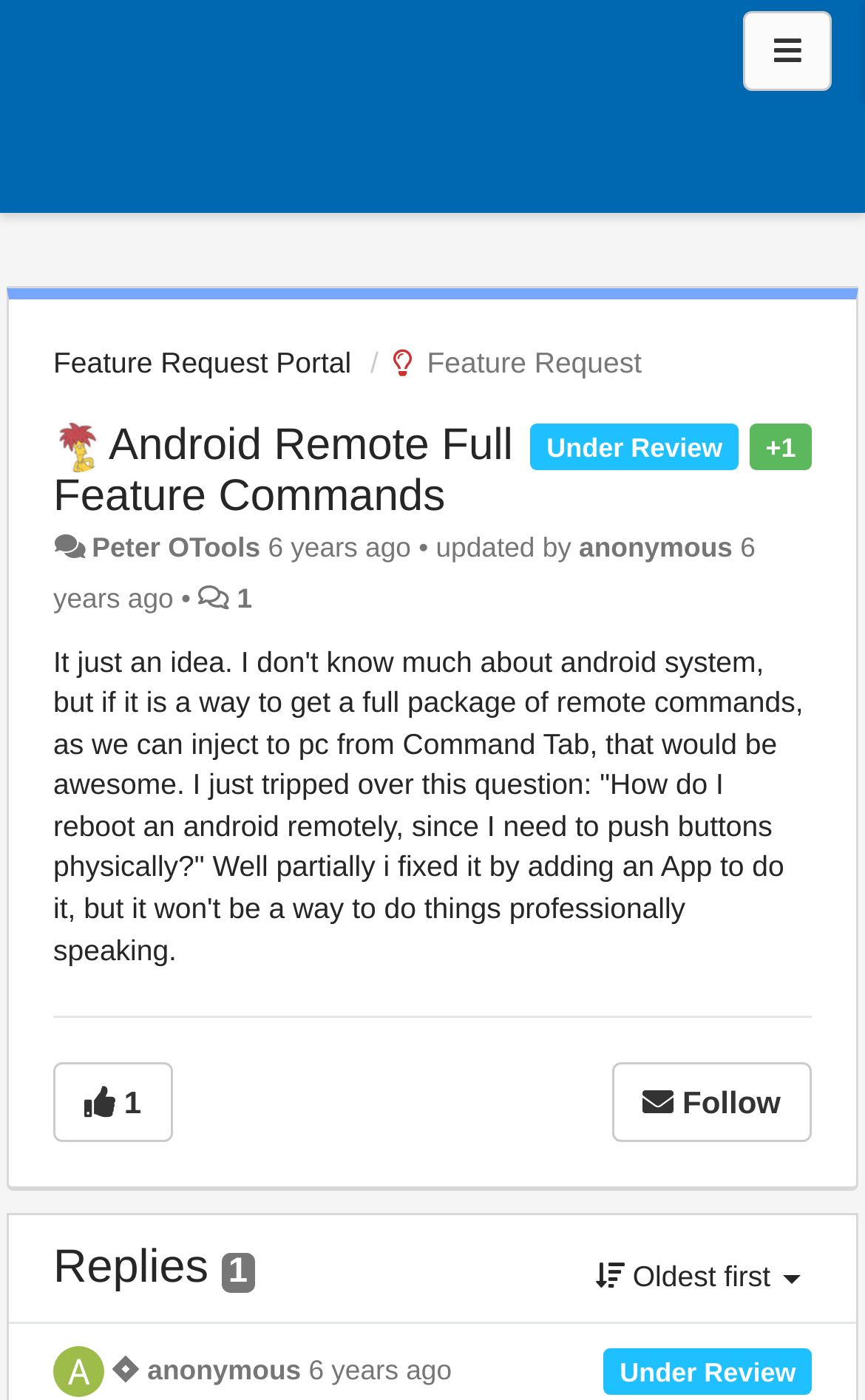Show the bounding box coordinates for the HTML element described as: "Feature Request Portal".

[0.062, 0.247, 0.406, 0.271]